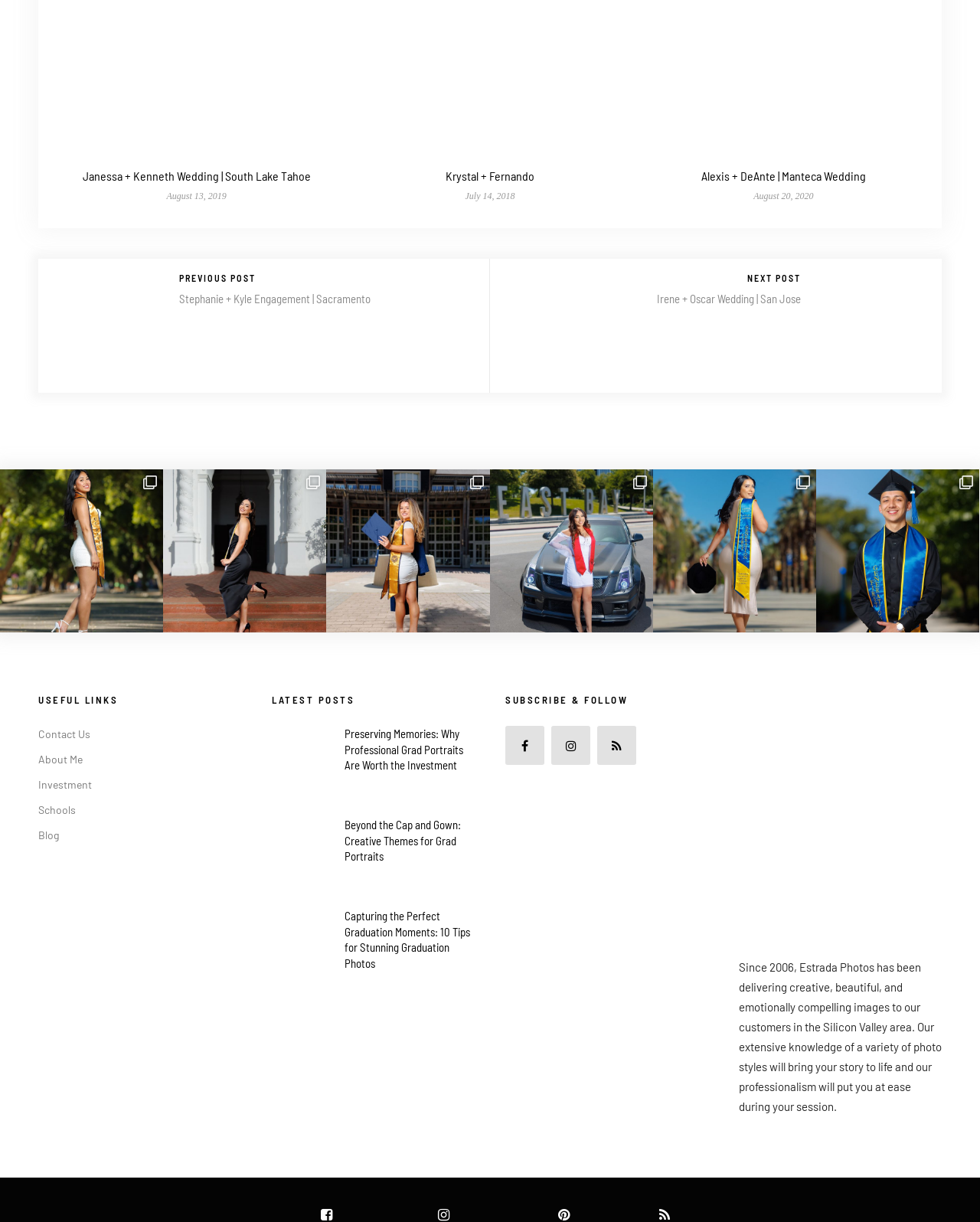What is the purpose of this website?
Please provide a comprehensive answer to the question based on the webpage screenshot.

Based on the webpage content, it appears that this website is dedicated to providing photography services, specifically for graduation and wedding events. The website showcases various photo shoots, provides links to useful resources, and offers a way to contact the photographer.